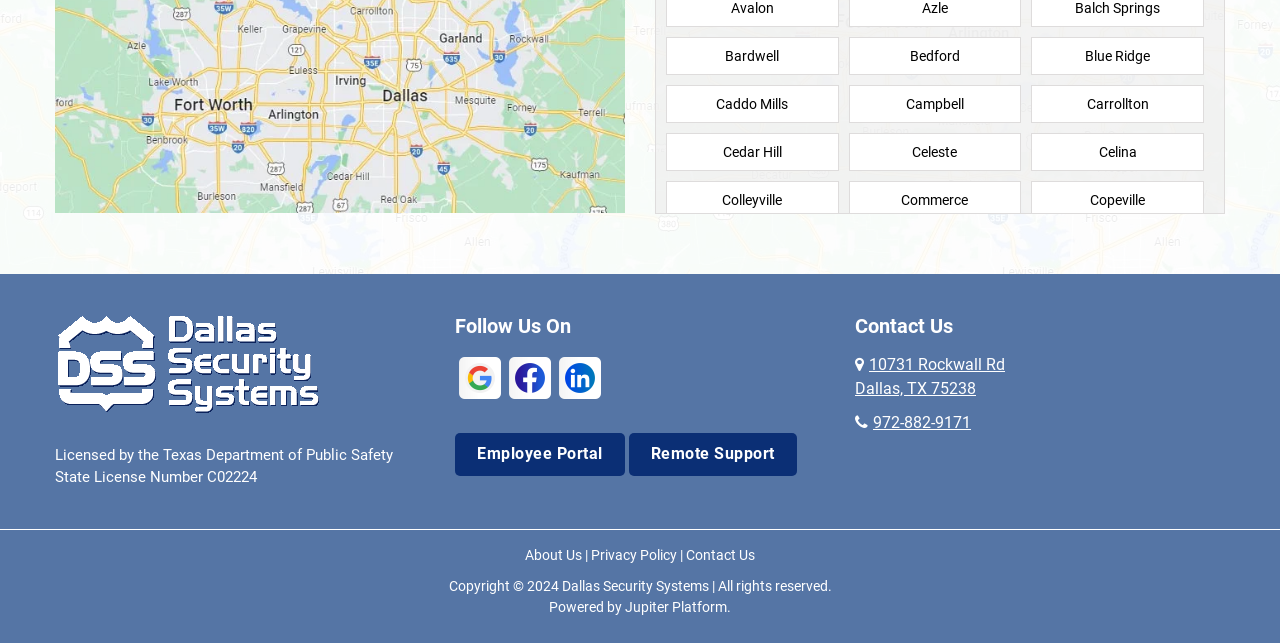Predict the bounding box of the UI element that fits this description: "Contact".

None